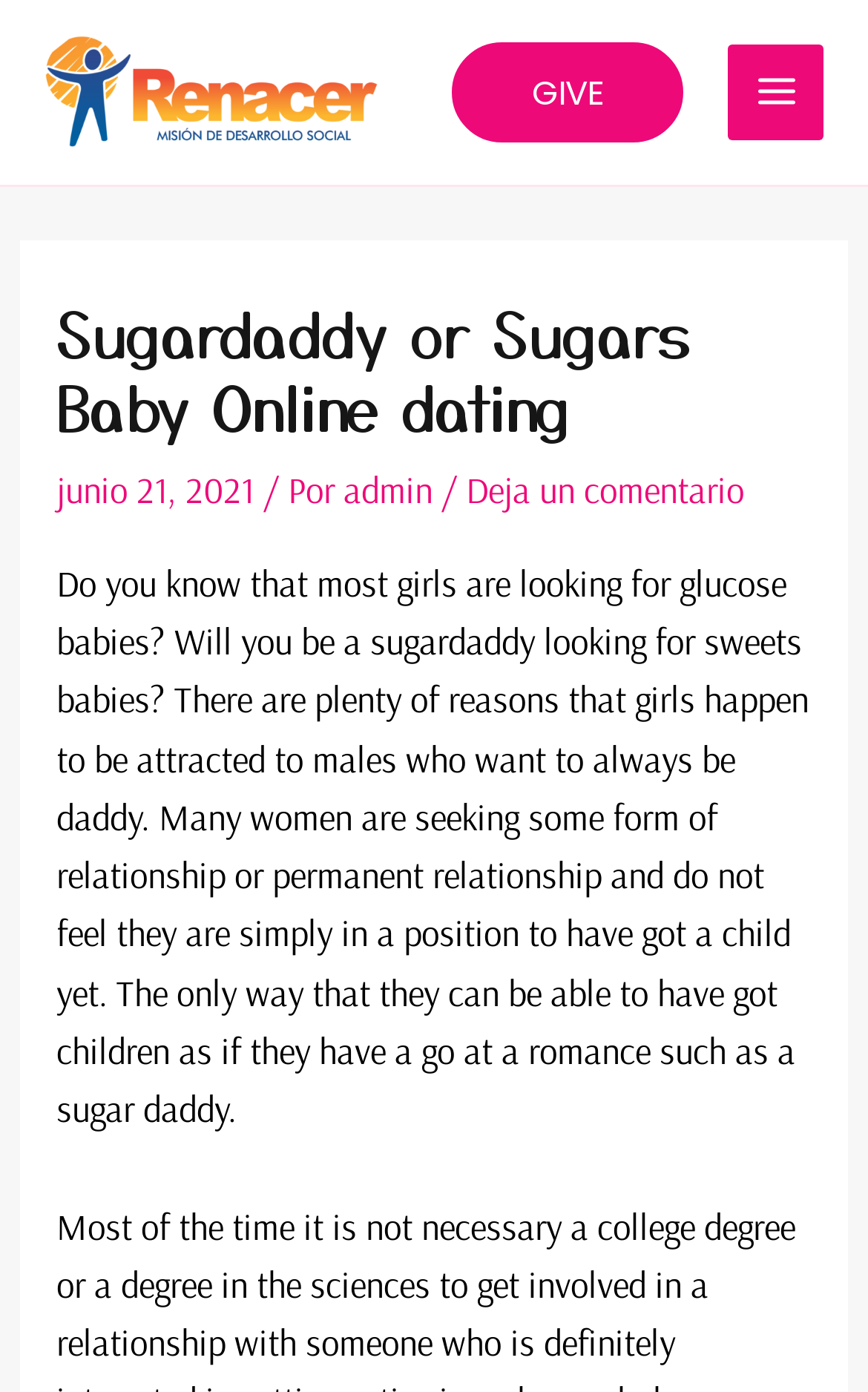Please identify the webpage's heading and generate its text content.

Sugardaddy or Sugars Baby Online dating